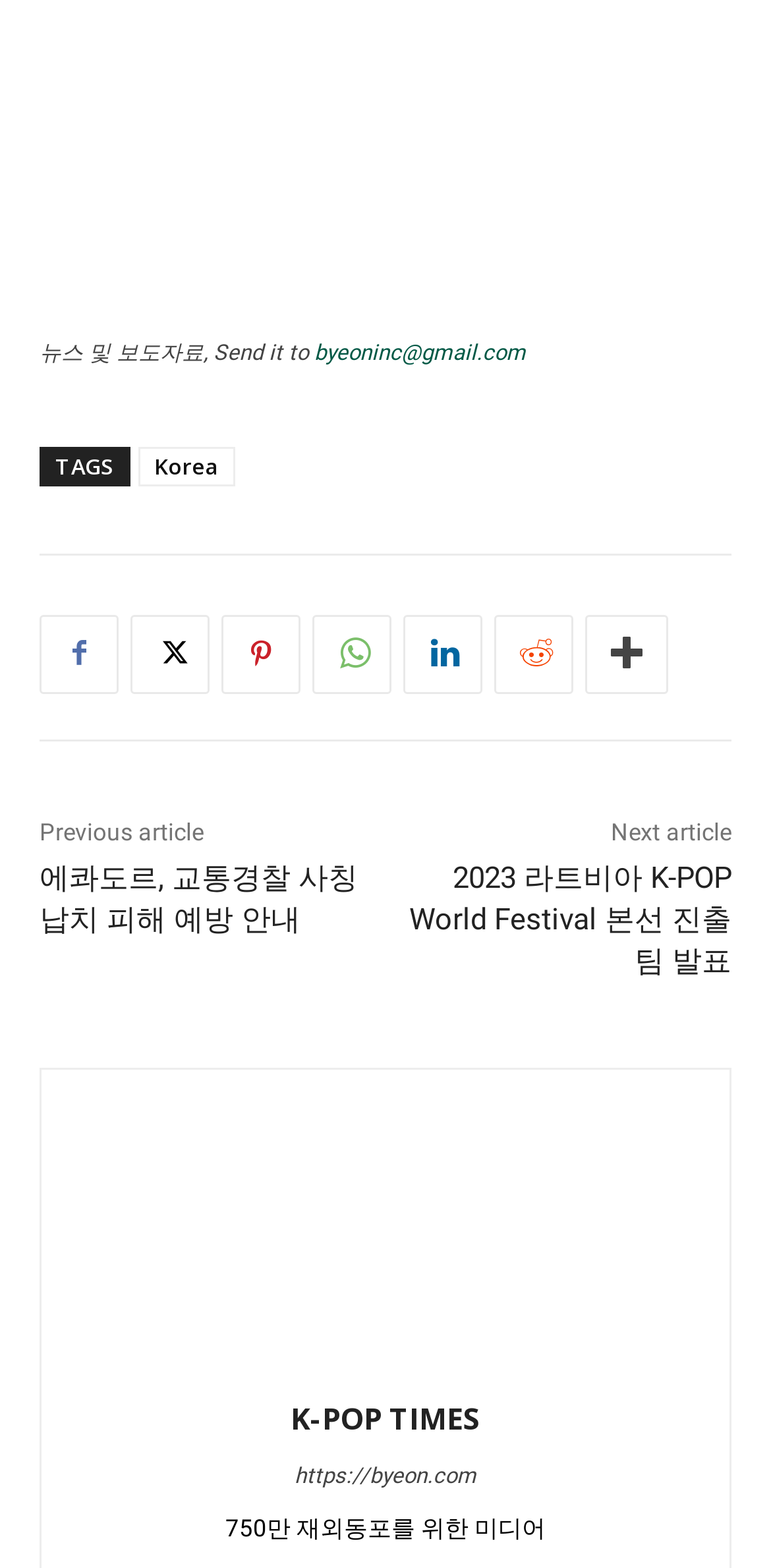What is the name of the media?
Using the image as a reference, answer the question in detail.

The name of the media can be found in the link element with the image 'K-POP TIMES' which is located at the top of the webpage.